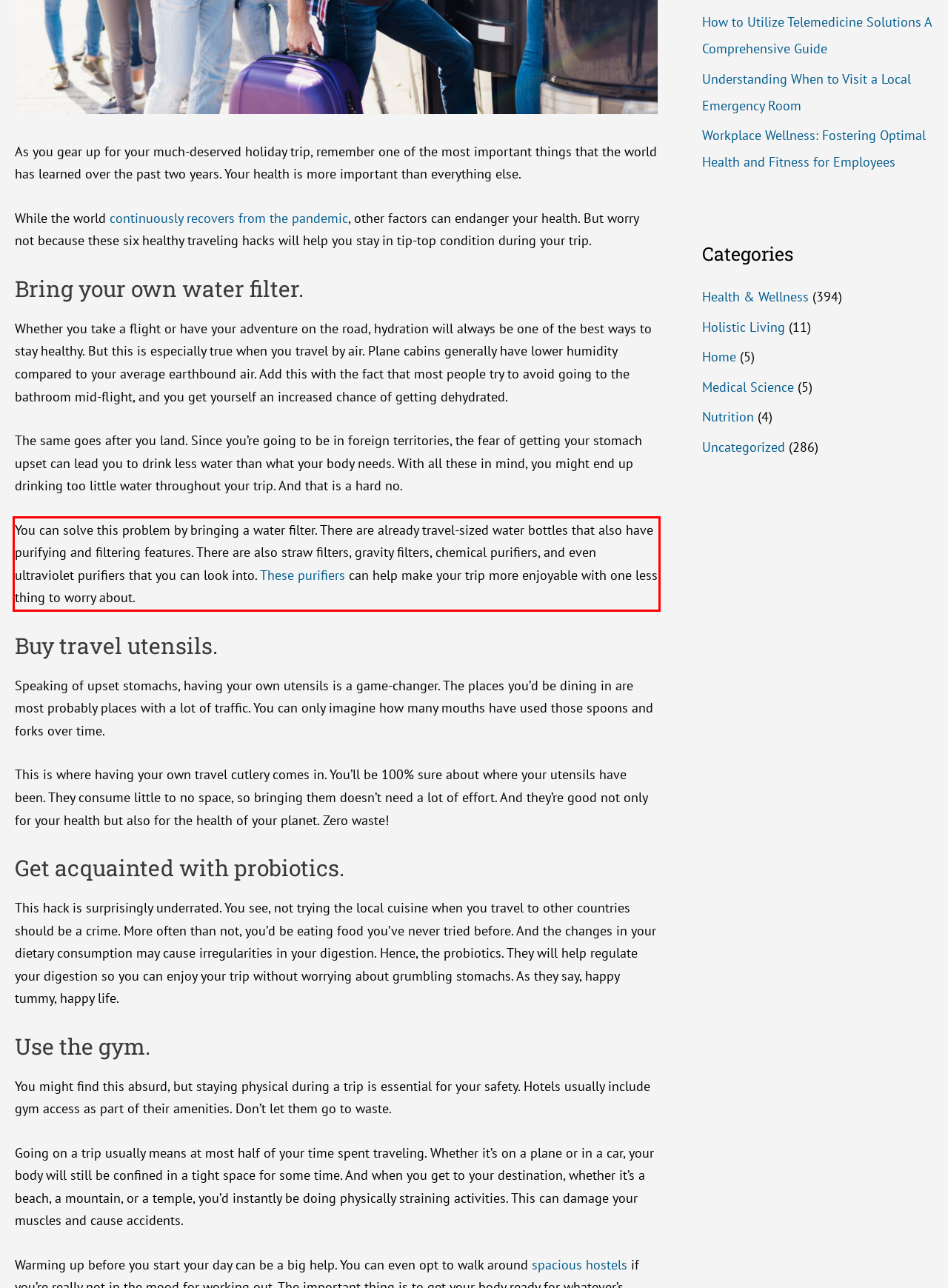Please identify and extract the text content from the UI element encased in a red bounding box on the provided webpage screenshot.

You can solve this problem by bringing a water filter. There are already travel-sized water bottles that also have purifying and filtering features. There are also straw filters, gravity filters, chemical purifiers, and even ultraviolet purifiers that you can look into. These purifiers can help make your trip more enjoyable with one less thing to worry about.